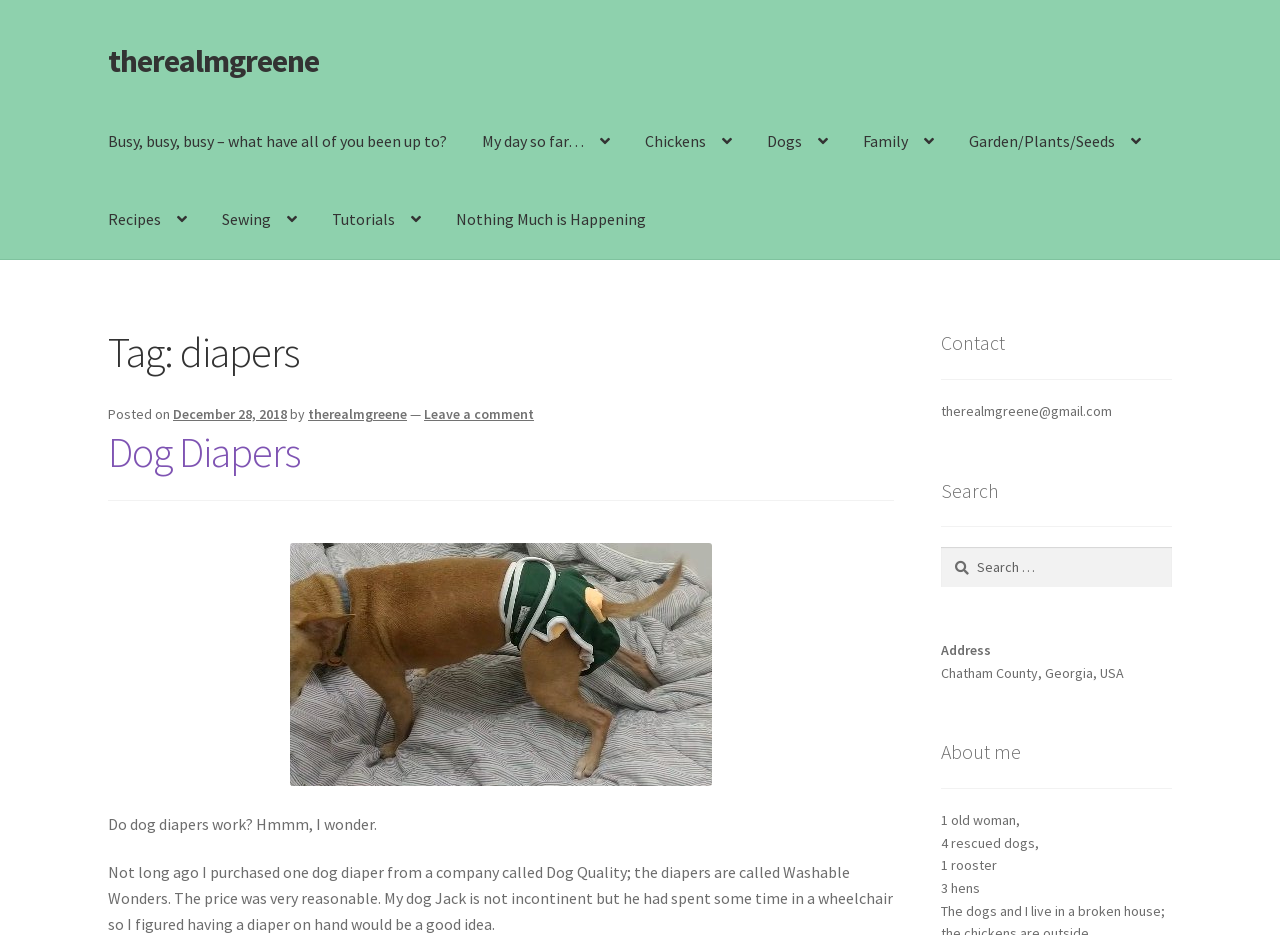Where is the author located?
Based on the visual details in the image, please answer the question thoroughly.

The author's location is mentioned in the 'Address' section of the webpage as 'Chatham County, Georgia, USA'.